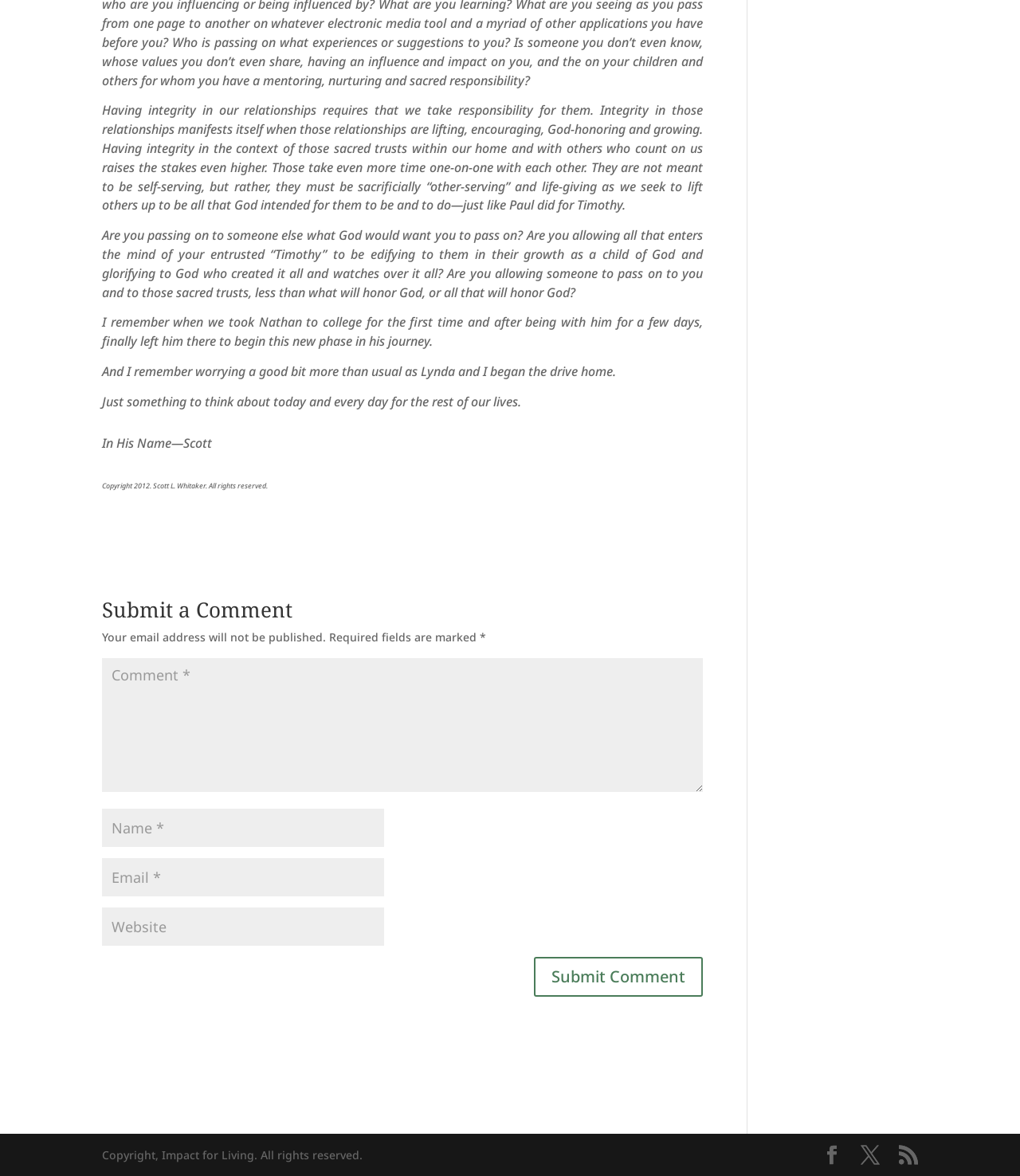What is required to submit a comment?
Ensure your answer is thorough and detailed.

The webpage has a comment submission form, which requires users to fill in their name, email, and comment. These fields are marked as required, indicating that they must be filled in before submitting the comment.